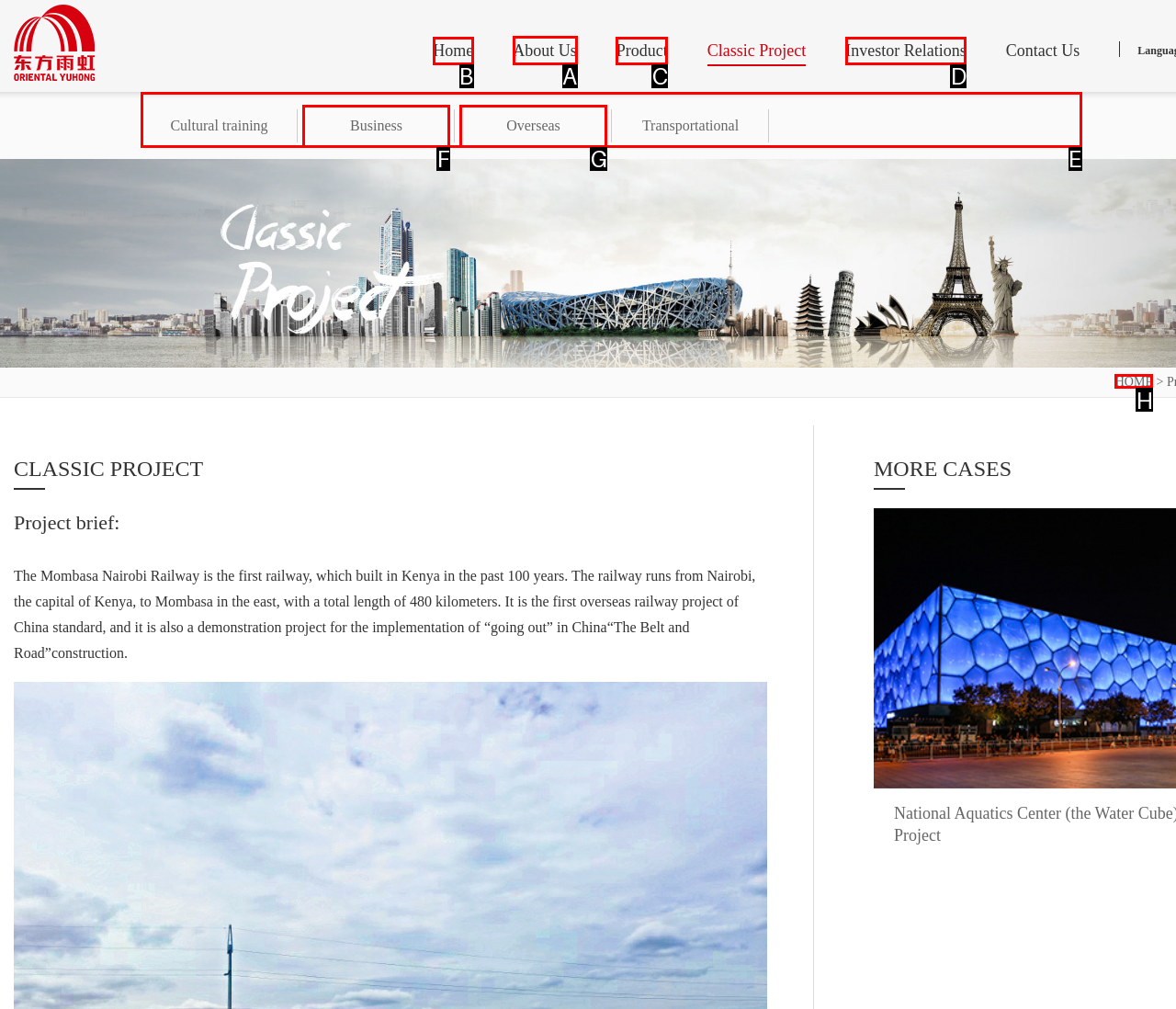From the given options, choose the one to complete the task: Post a comment
Indicate the letter of the correct option.

None